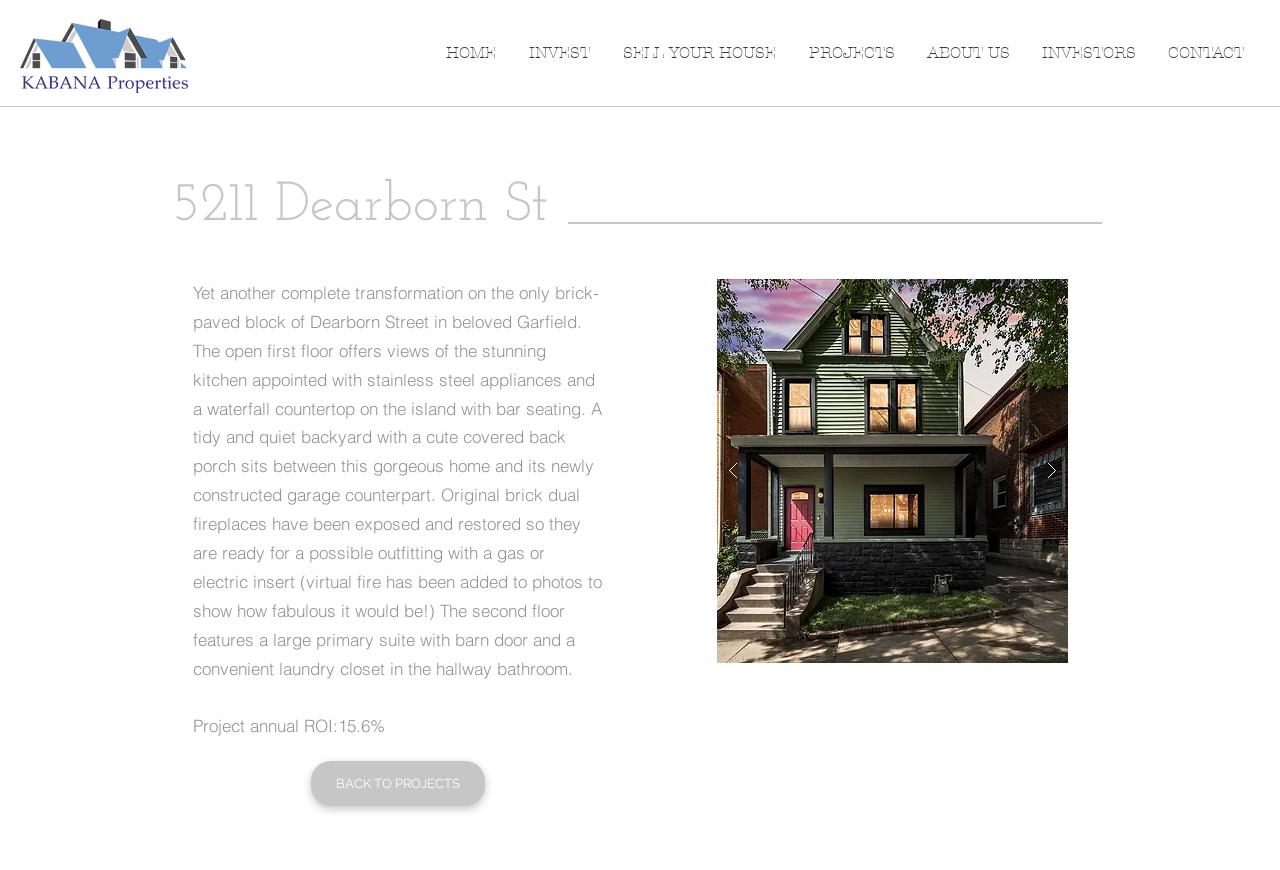Summarize the webpage with a detailed and informative caption.

This webpage is about a real estate project located at 5211 Dearborn St. At the top left corner, there is a logo image. Below the logo, there is a navigation menu with 8 links: HOME, INVEST, SELL YOUR HOUSE, PROJECTS, ABOUT US, INVESTORS, and CONTACT. 

The main content of the webpage is divided into two sections. The top section has a heading "5211 Dearborn St" and a paragraph describing the property, including its features and amenities. Below the paragraph, there is a static text displaying the project's annual ROI, which is 15.6%.

The bottom section is a slide show gallery with two buttons to navigate through the images. There is a play button to start the slideshow. The current image being displayed is indicated by a button with the number "1" and a total of 18 images in the gallery. Above the slideshow, there is a link to go "BACK TO PROJECTS".